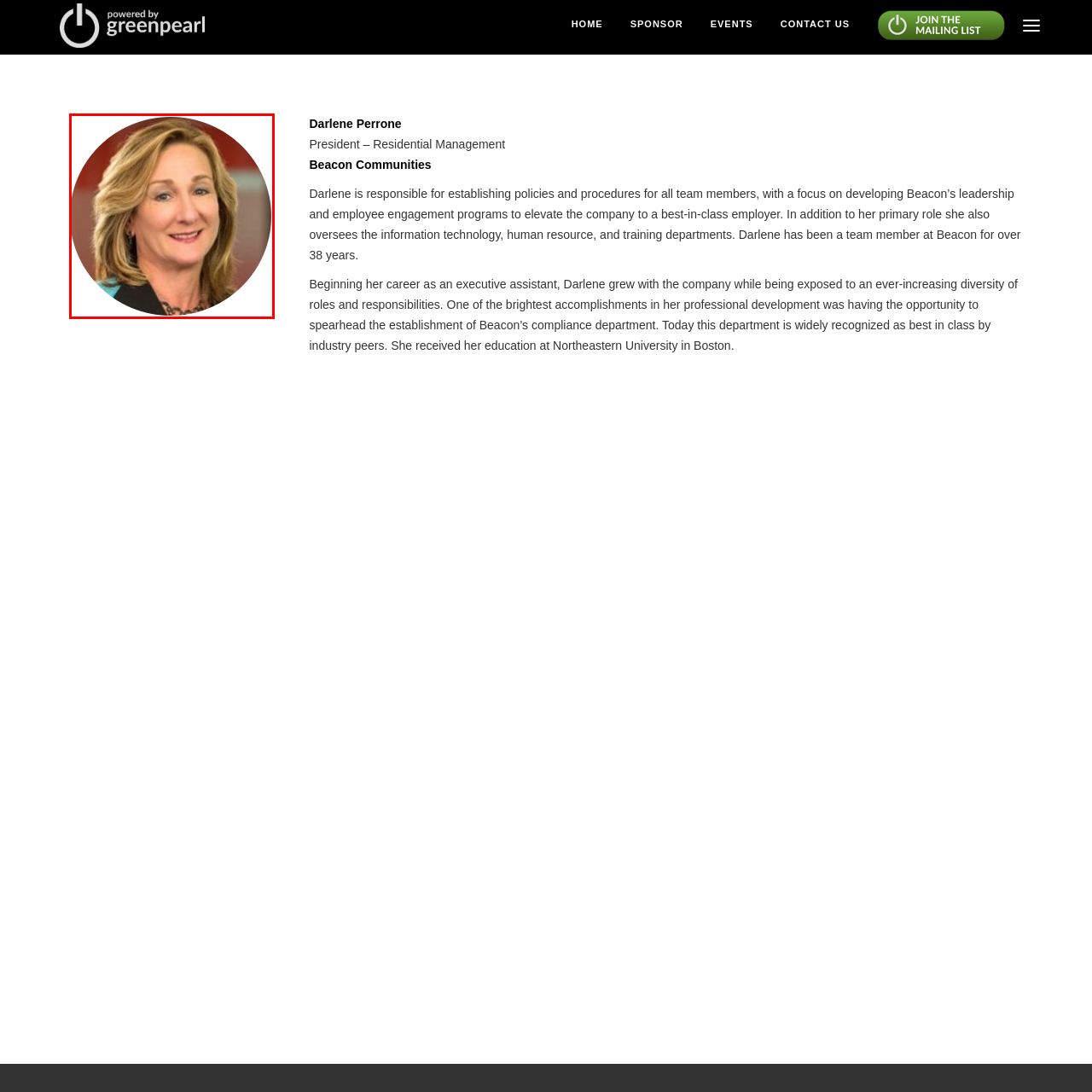Offer a detailed caption for the picture inside the red-bordered area.

The image features Darlene Perrone, who is presented in a professional portrait, characterized by a warm expression and a friendly demeanor. She has long, wavy blonde hair and is dressed in a dark blazer with a subtle turquoise accent, suggesting a polished and professional appearance suitable for her role.

Darlene serves as the President of Residential Management at Beacon Communities, where she has been integral for over 38 years. Her background includes a diverse range of responsibilities across various departments, showcasing her extensive experience and leadership qualities. Known for establishing key policies and procedures, she is dedicated to enhancing employee engagement and leadership development within the organization.

Through her efforts, she has played a pivotal role in the establishment of Beacon's compliance department, which has earned accolades as best in class. Darlene's educational foundation was laid at Northeastern University in Boston, further complementing her extensive career in the field.